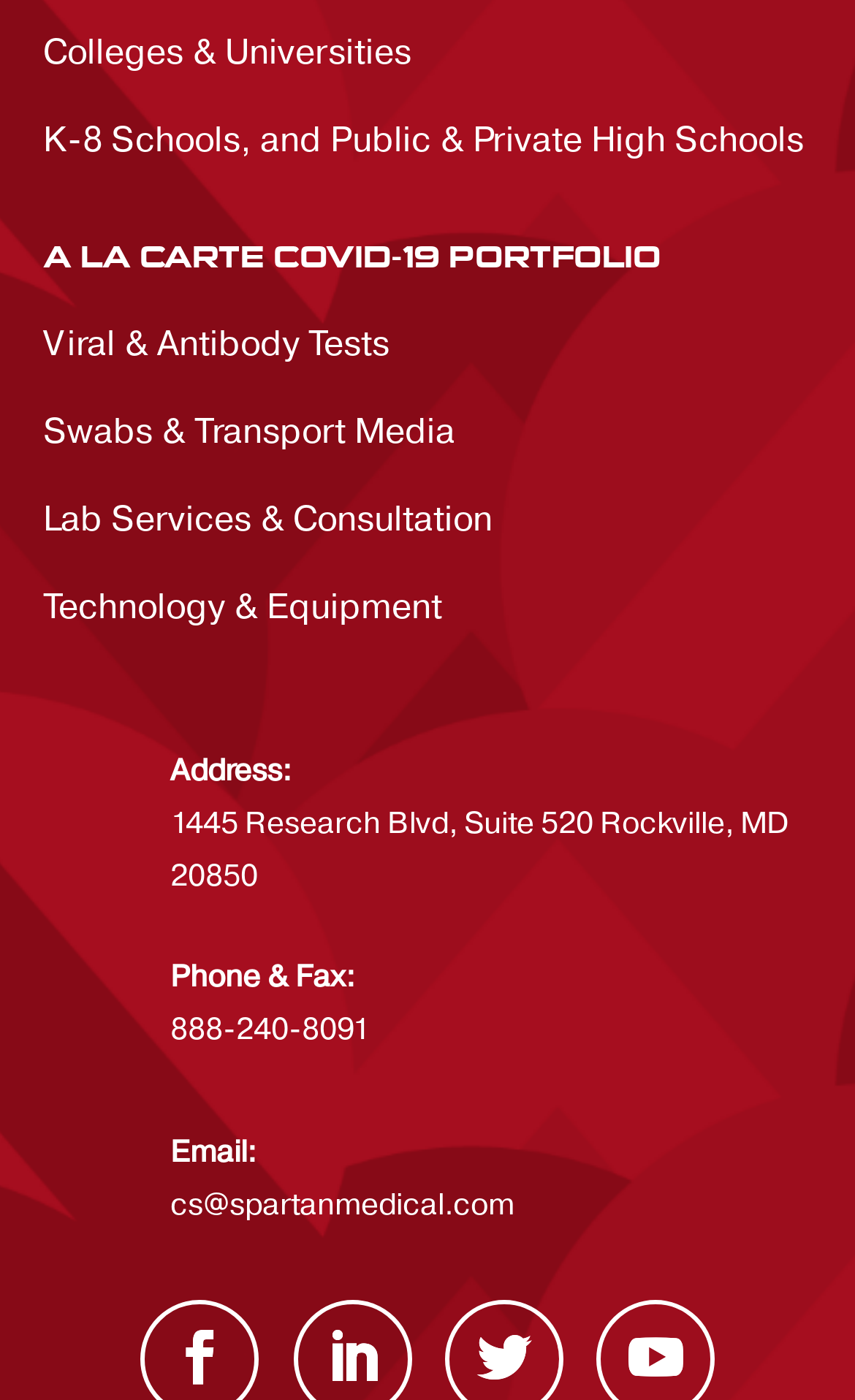Identify the bounding box coordinates of the clickable region to carry out the given instruction: "Get address information".

[0.196, 0.53, 0.95, 0.677]